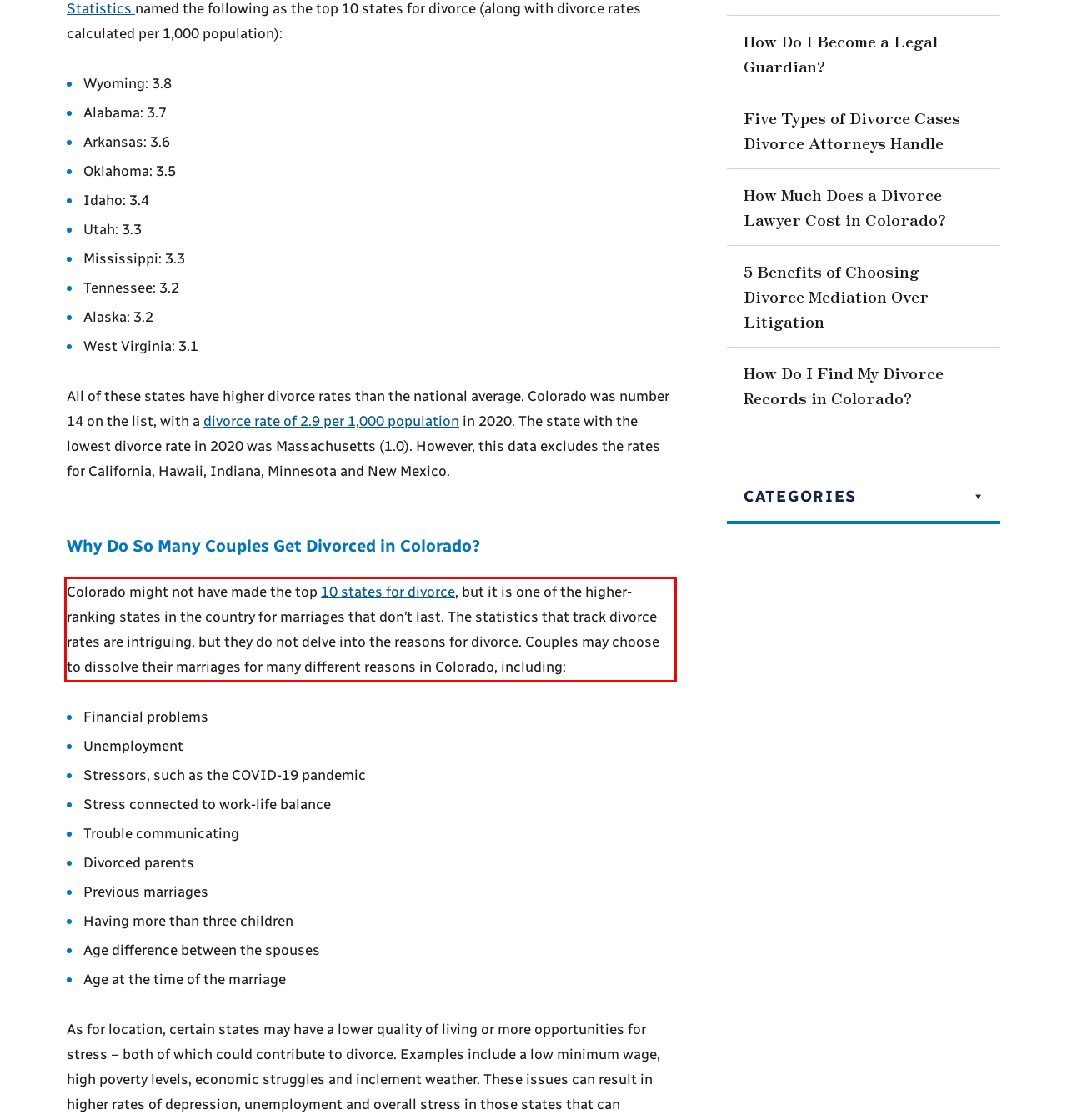You are presented with a screenshot containing a red rectangle. Extract the text found inside this red bounding box.

Colorado might not have made the top 10 states for divorce, but it is one of the higher-ranking states in the country for marriages that don’t last. The statistics that track divorce rates are intriguing, but they do not delve into the reasons for divorce. Couples may choose to dissolve their marriages for many different reasons in Colorado, including: